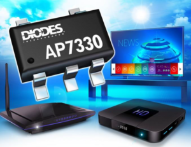Offer a detailed explanation of the image's components.

This image showcases the AP7330, a low dropout regulator designed by Diodes Incorporated, prominently displayed at the center of an engaging technological scene. The AP7330 features a compact design ideal for high-performance applications, highlighted by its high power supply rejection ratio (PSRR) and robust output voltage accuracy. Surrounding the regulator are various devices, including a sleek television and a multimedia box, emphasizing its use in modern electronics and consumer appliances. The vibrant blue background adds a dynamic touch, reflecting the product's capabilities in enhancing power efficiency and performance in a variety of electronic systems.